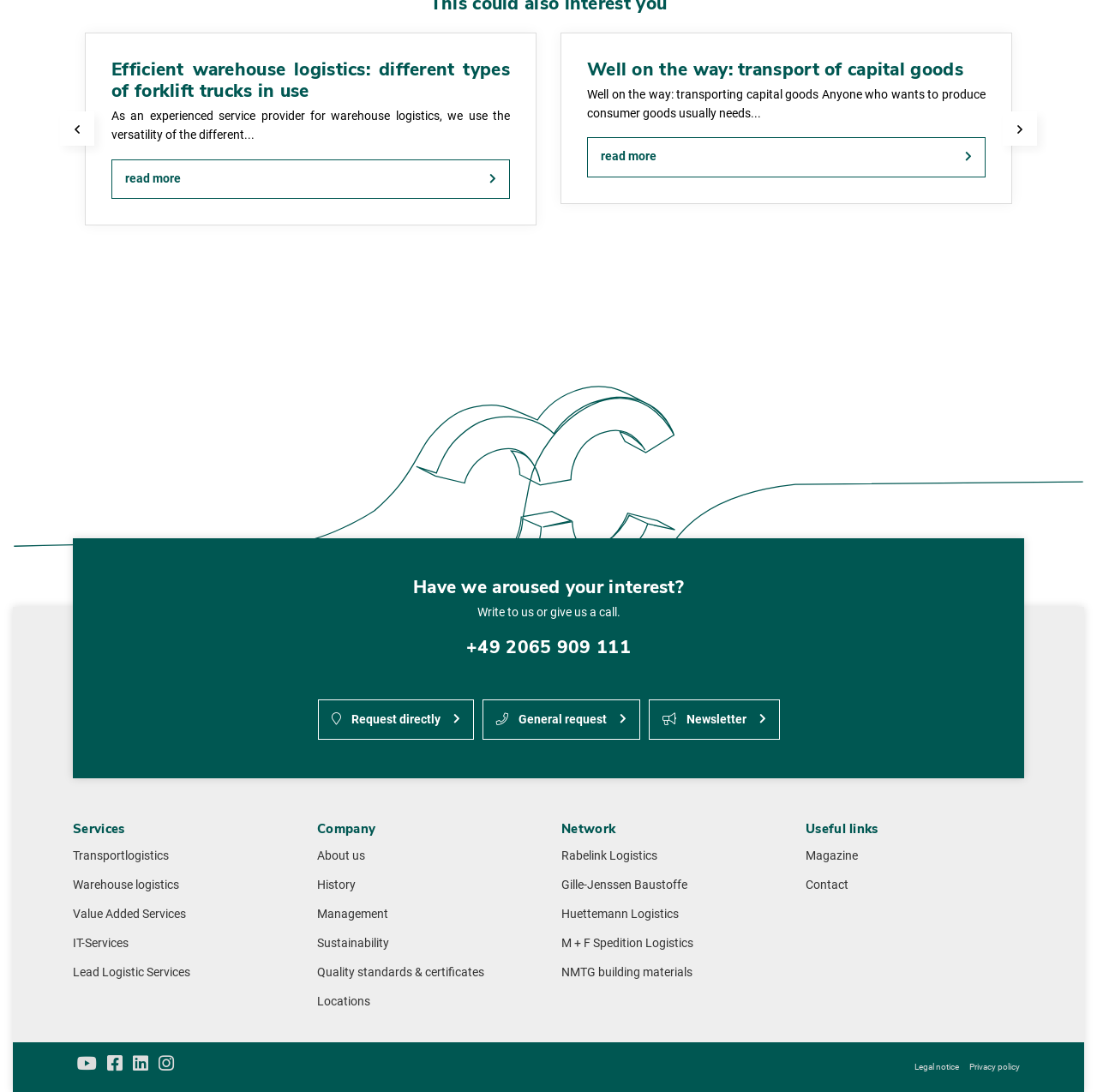What is the icon on the top left corner?
Provide a one-word or short-phrase answer based on the image.

Button